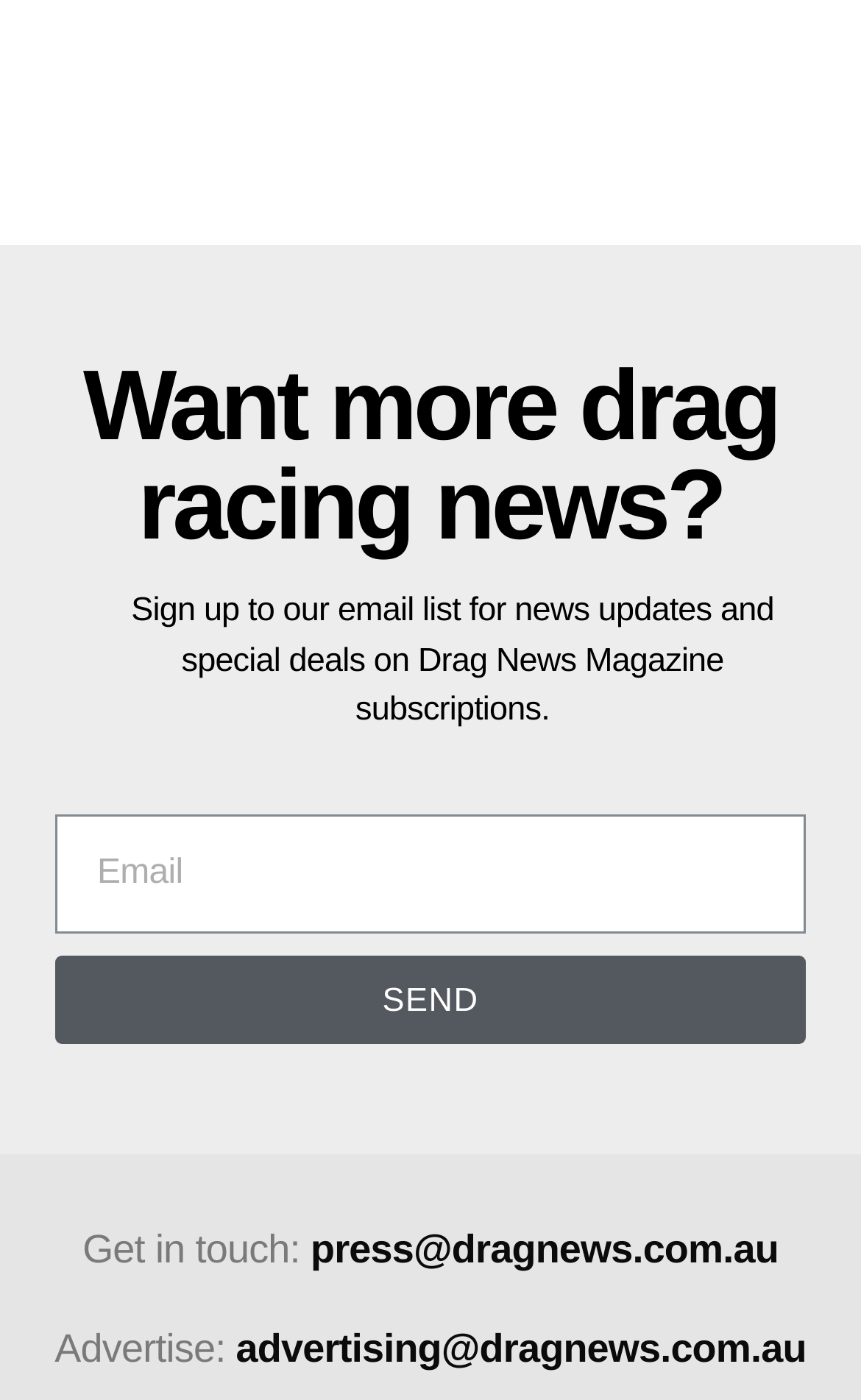What is the purpose of the email textbox?
Based on the screenshot, answer the question with a single word or phrase.

To receive news updates